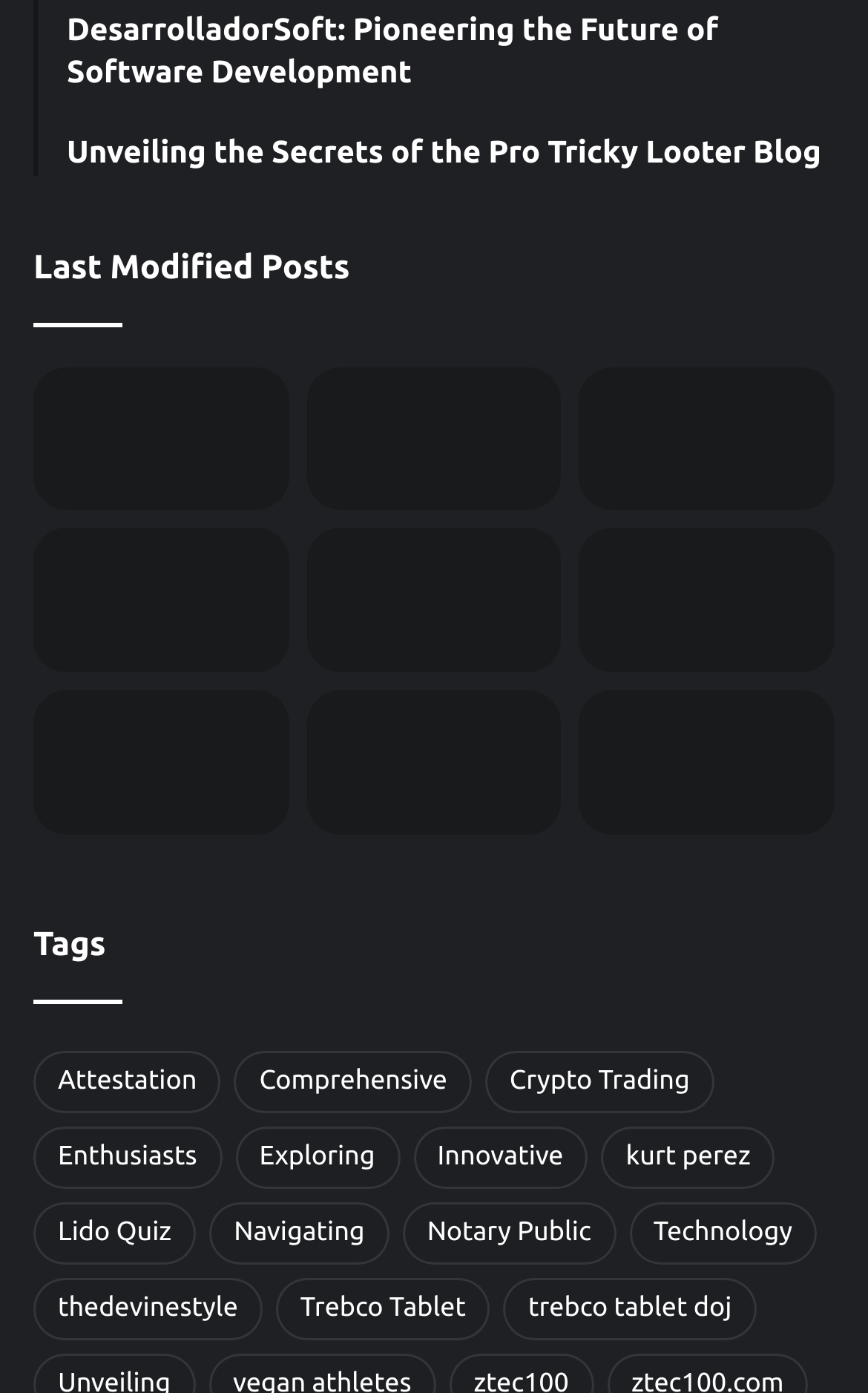Could you provide the bounding box coordinates for the portion of the screen to click to complete this instruction: "Read the post about AniWave"?

[0.038, 0.263, 0.332, 0.367]